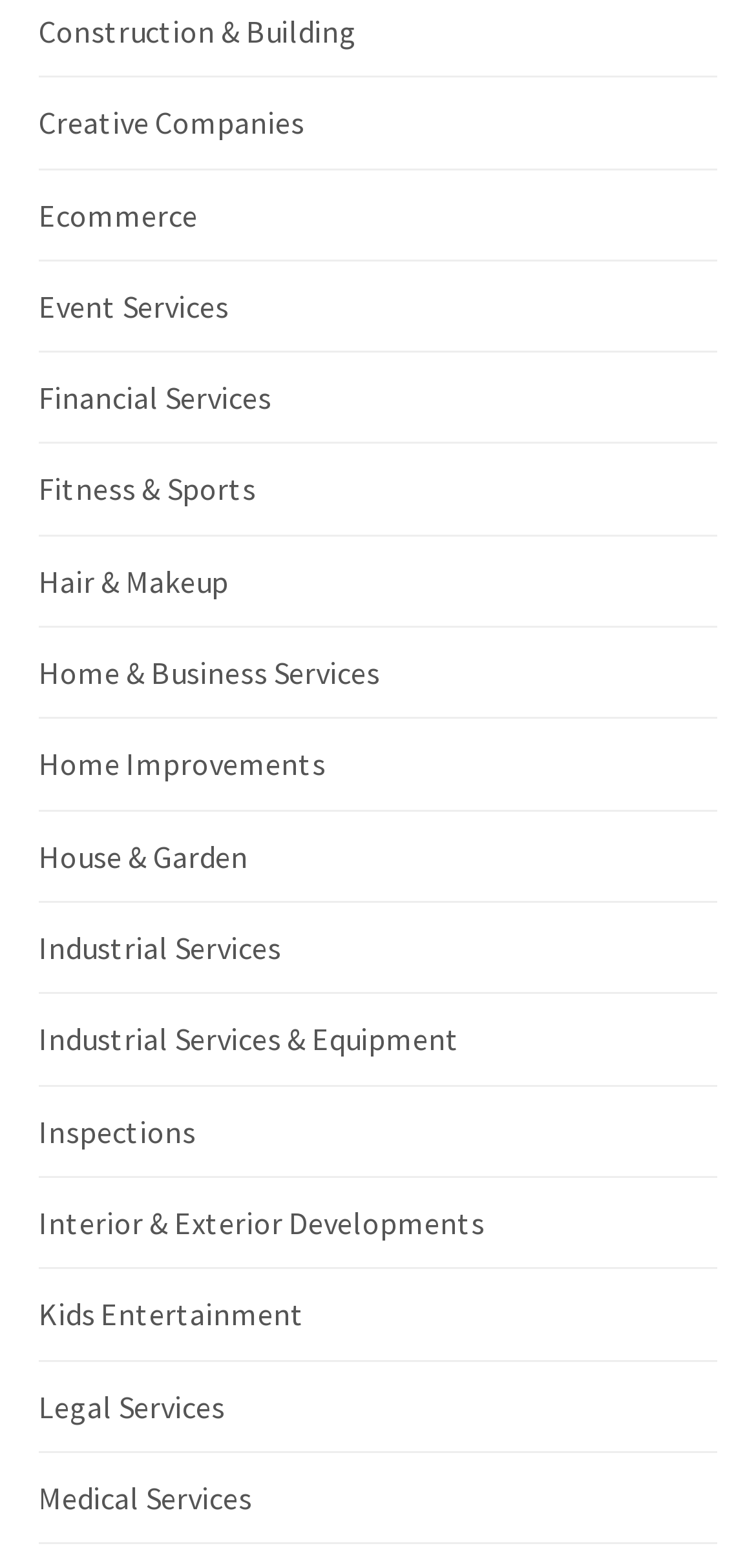Find the bounding box coordinates of the element to click in order to complete this instruction: "Explore Financial Services". The bounding box coordinates must be four float numbers between 0 and 1, denoted as [left, top, right, bottom].

[0.051, 0.241, 0.359, 0.266]